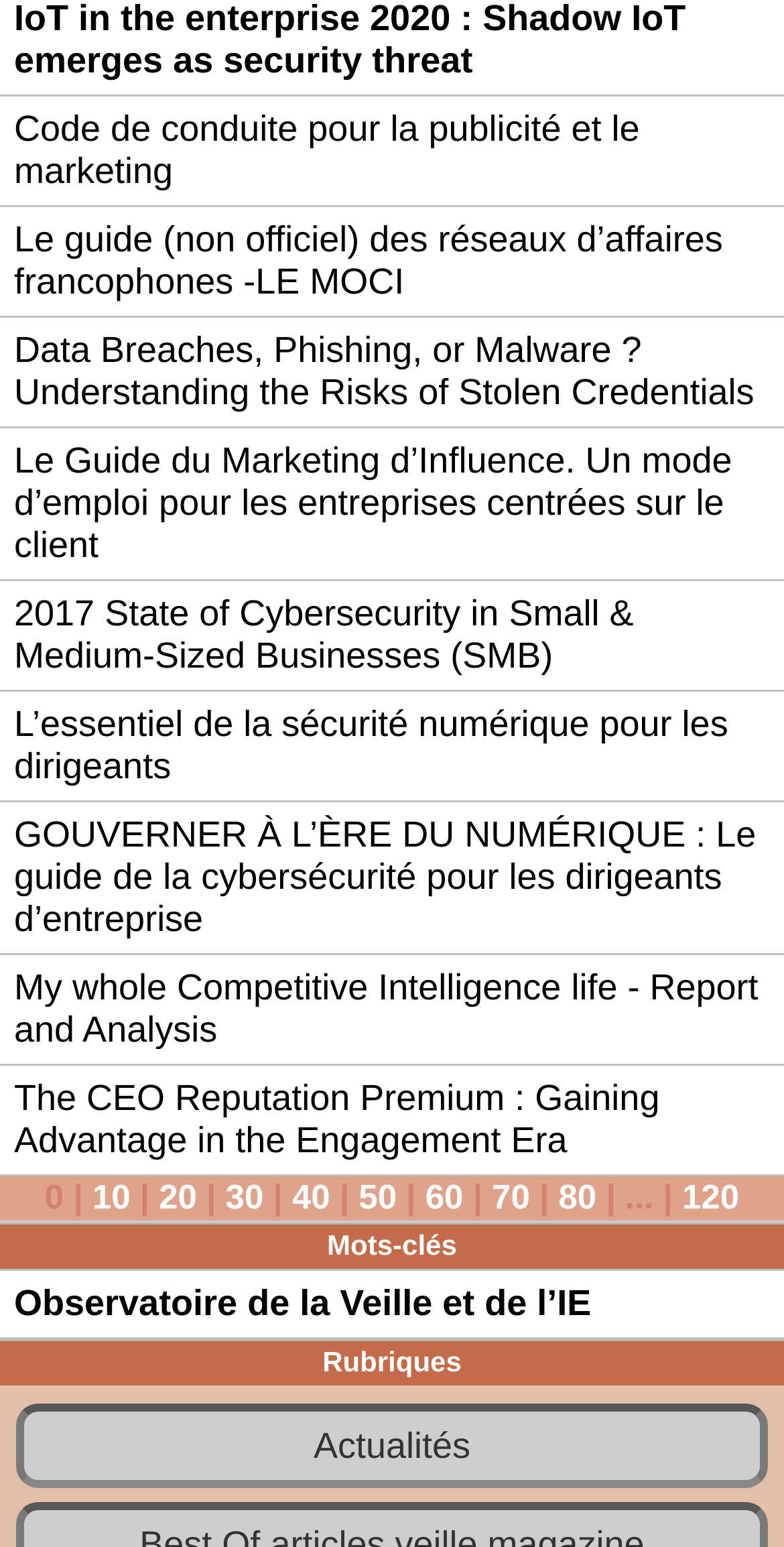Find the bounding box coordinates of the area that needs to be clicked in order to achieve the following instruction: "Click on 'Le guide (non officiel) des réseaux d’affaires francophones -LE MOCI'". The coordinates should be specified as four float numbers between 0 and 1, i.e., [left, top, right, bottom].

[0.0, 0.133, 1.0, 0.204]